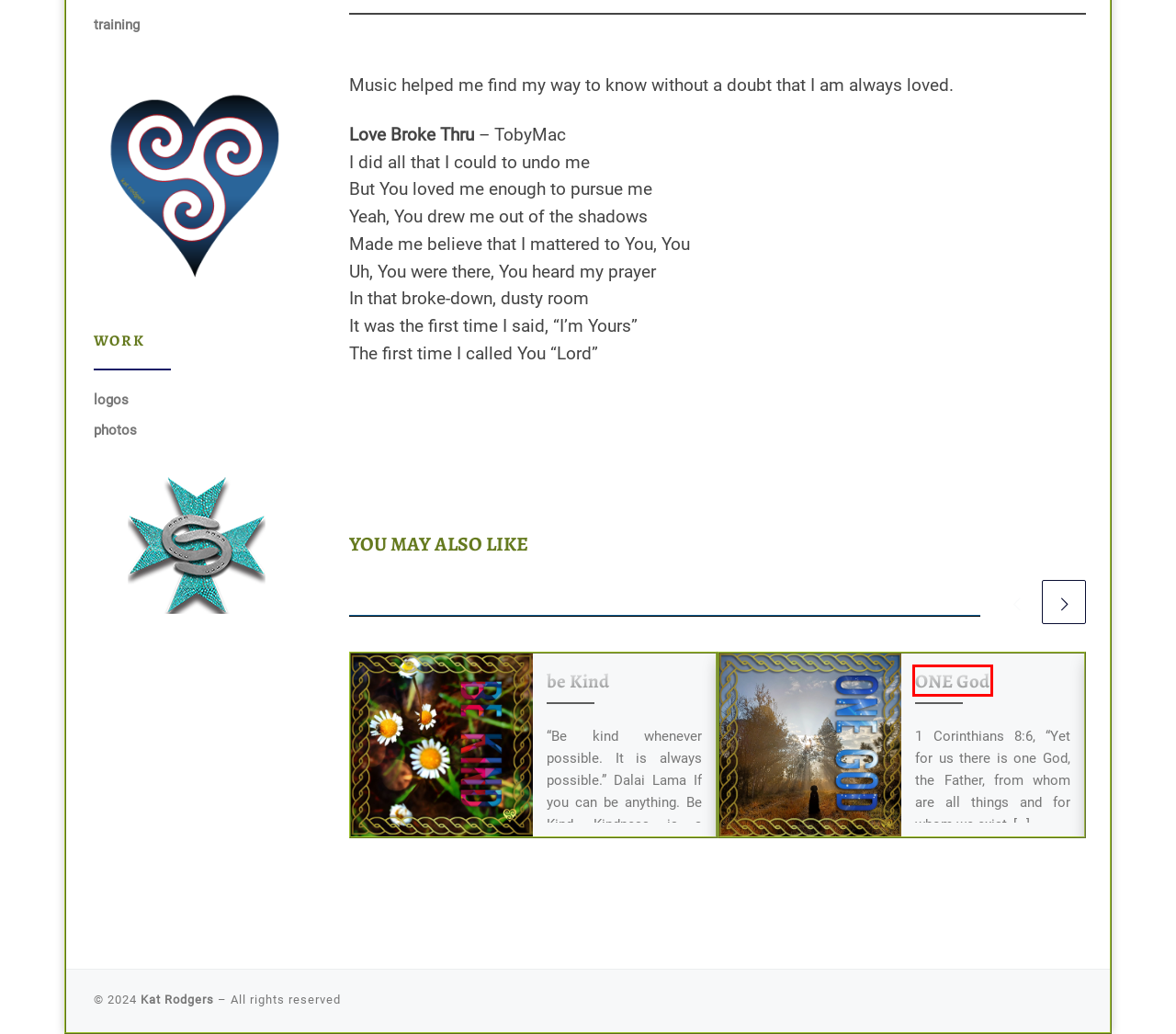You have a screenshot of a webpage with a red bounding box around an element. Select the webpage description that best matches the new webpage after clicking the element within the red bounding box. Here are the descriptions:
A. beliefs | Kat Rodgers
B. photos Archives | Kat Rodgers
C. stories Archives | Kat Rodgers
D. training Archives | Kat Rodgers
E. kat | Kat Rodgers
F. ONE God | Kat Rodgers
G. logos Archives | Kat Rodgers
H. say hello | Kat Rodgers

F